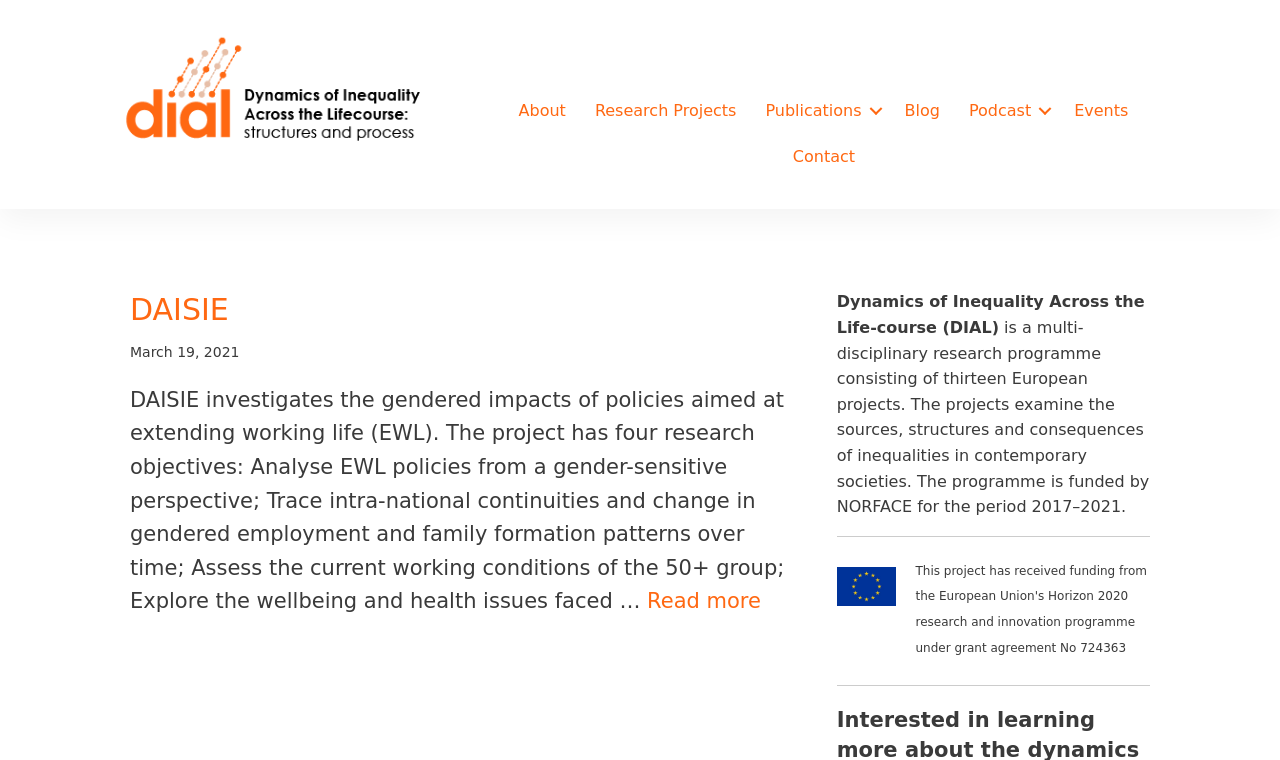Give an extensive and precise description of the webpage.

The webpage is about the Czech Republic Archives of DIAL (Dynamics of Inequality Across the Life-course), a multi-disciplinary research programme. At the top left, there is a horizontal logo of DIAL in color. Below the logo, there is a navigation menu with links to various sections, including "About", "Research Projects", "Publications", "Blog", "Podcast", "Events", and "Contact", which are aligned horizontally across the top of the page.

On the left side of the page, there is a heading "DAISIE" with a link to it, followed by a date "March 19, 2021". Below the date, there is a paragraph of text describing the DAISIE project, which investigates the gendered impacts of policies aimed at extending working life. The text is followed by a "Read more" link.

On the right side of the page, there is a text block describing DIAL, which is a research programme consisting of thirteen European projects examining the sources, structures, and consequences of inequalities in contemporary societies. Below this text, there is an image of the EU flag, acknowledging EU funding for the programme.

At the bottom right of the page, there is a small text "724363", which appears to be a project or grant number.